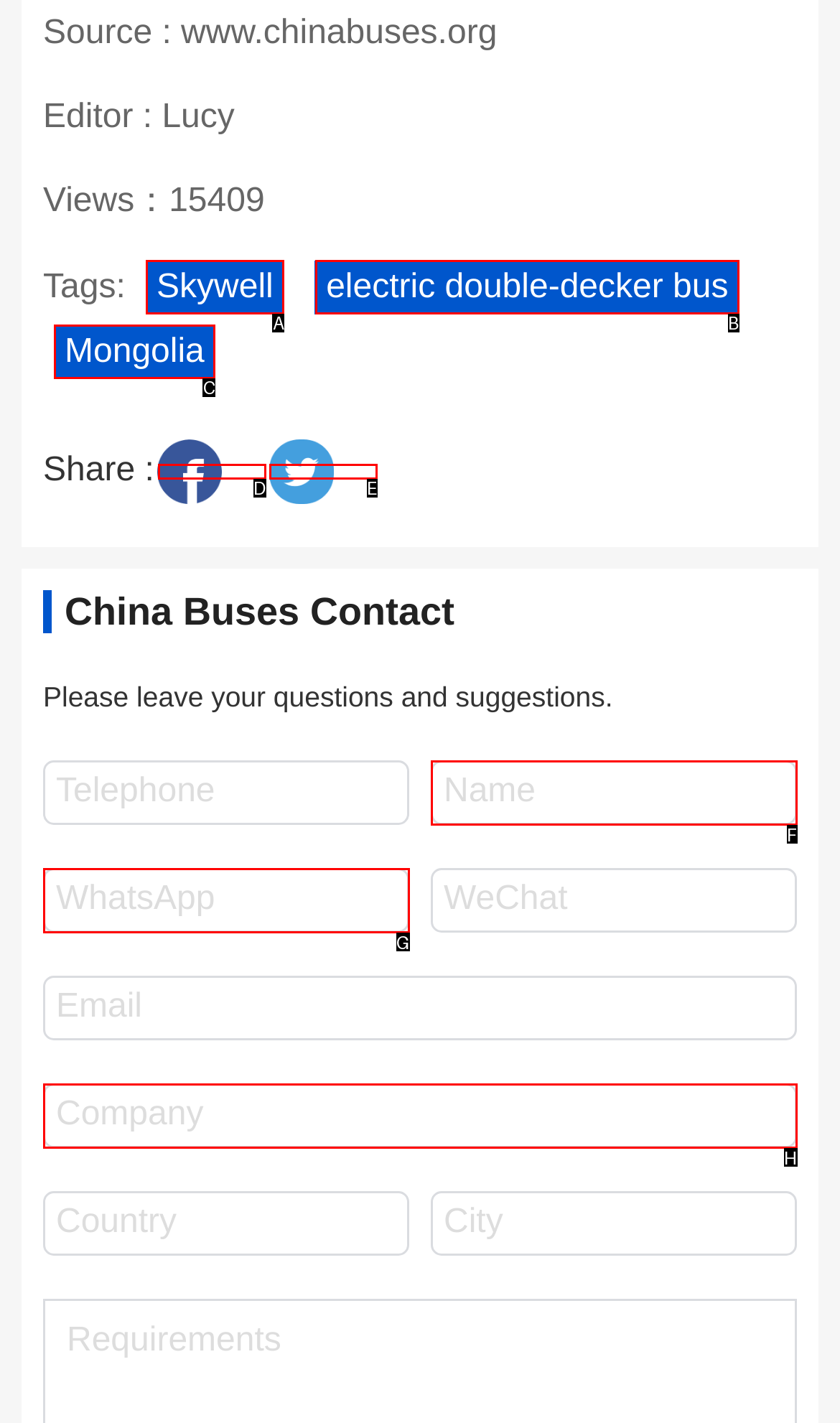Given the description: Home, identify the HTML element that corresponds to it. Respond with the letter of the correct option.

None